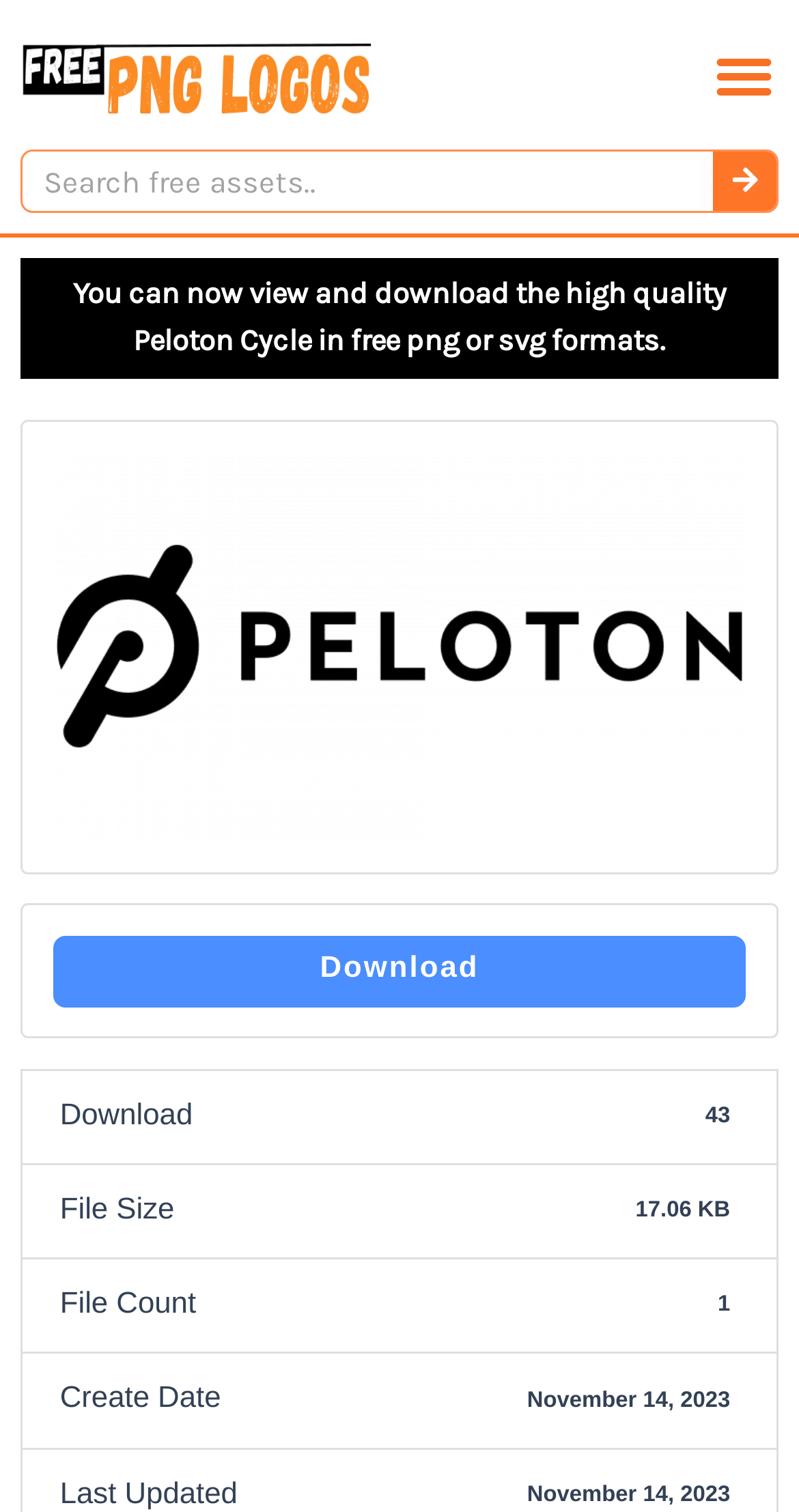What is the file size of the Peloton Cycle logo?
Provide a concise answer using a single word or phrase based on the image.

17.06 KB